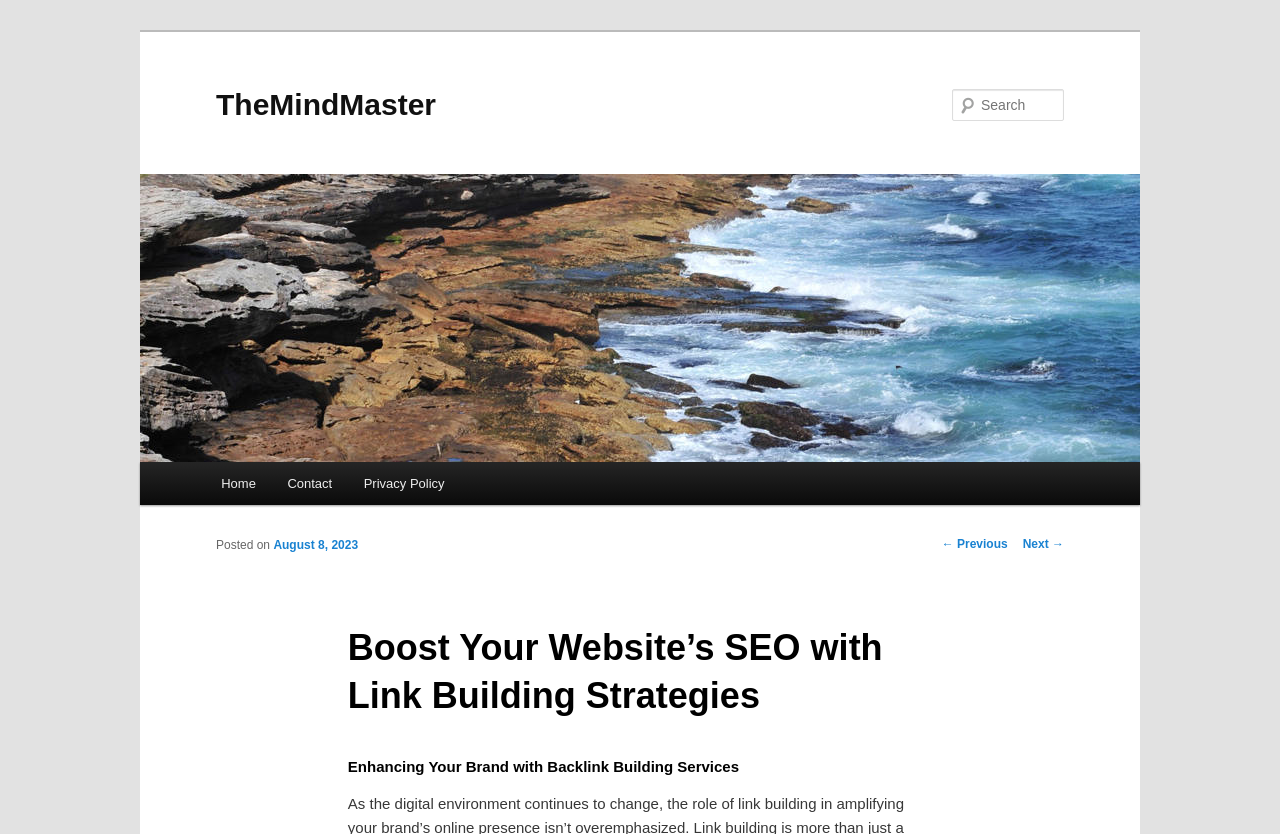Locate the UI element described as follows: "August 8, 2023". Return the bounding box coordinates as four float numbers between 0 and 1 in the order [left, top, right, bottom].

[0.214, 0.645, 0.28, 0.662]